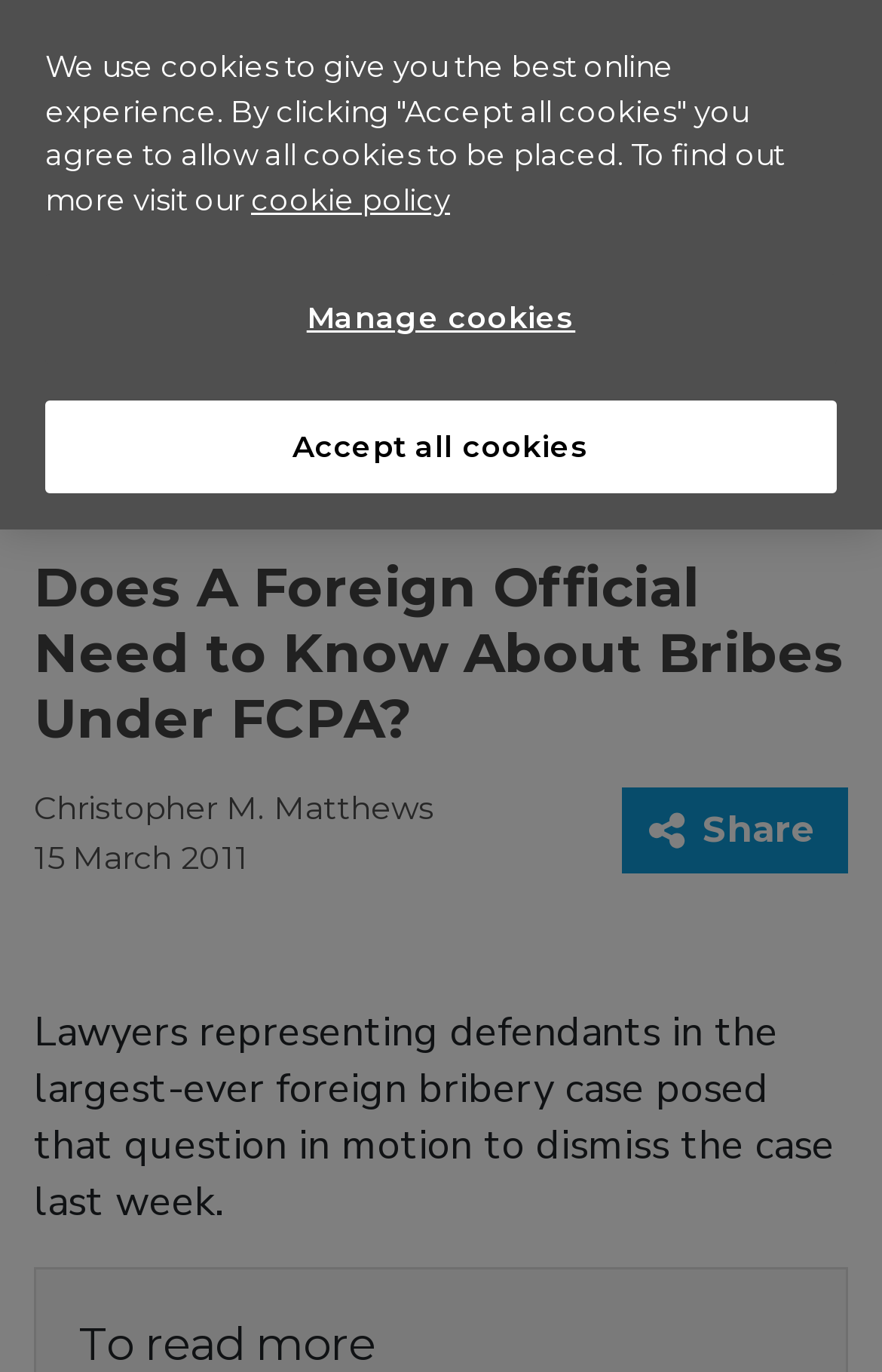What is the topic of the article?
Please provide a single word or phrase based on the screenshot.

Foreign bribery case